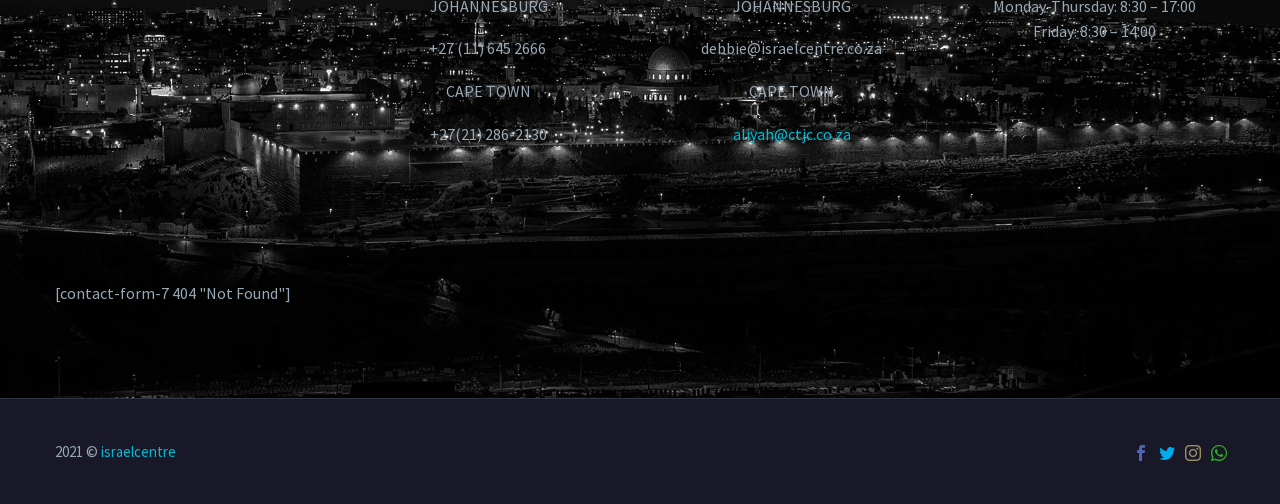What is the email address of Debbie?
Please look at the screenshot and answer using one word or phrase.

debbie@israelcentre.co.za